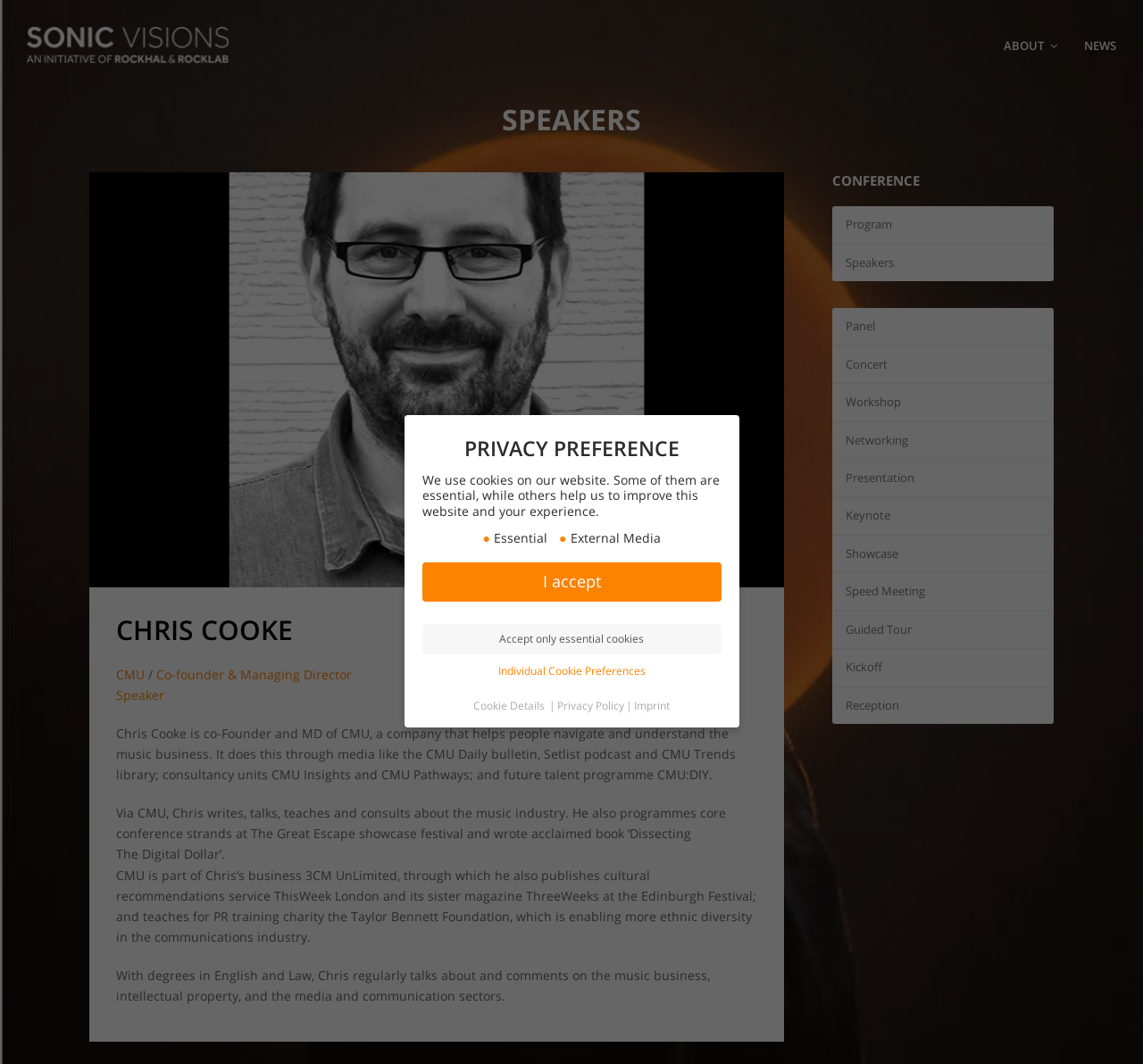Can you look at the image and give a comprehensive answer to the question:
What is the title of Chris Cooke's book?

The webpage mentions that Chris Cooke wrote an acclaimed book called 'Dissecting The Digital Dollar'. This information is found in the paragraph that describes Chris Cooke's background.